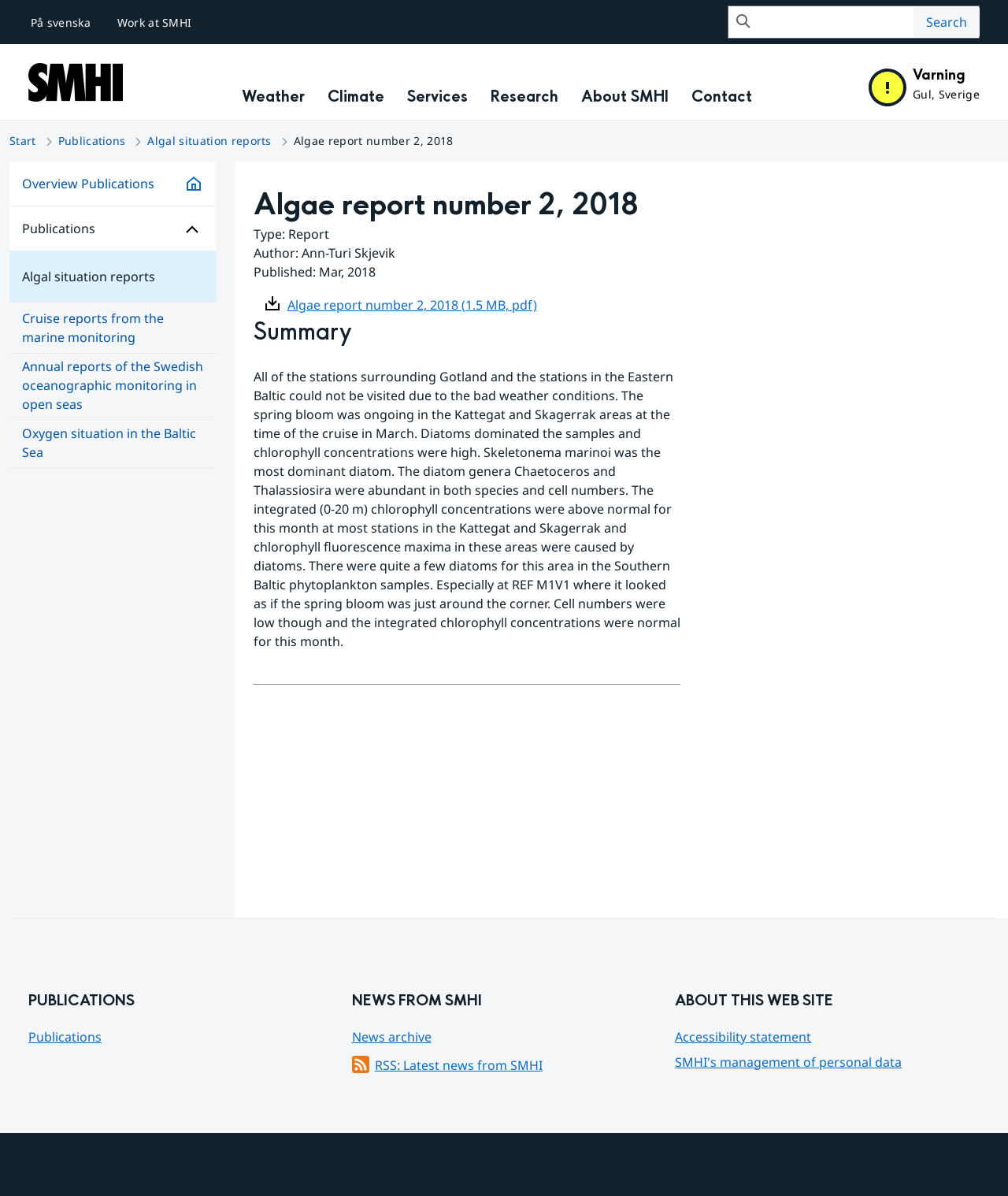What is the name of the institution?
Give a detailed explanation using the information visible in the image.

I found the answer by looking at the image and link with the text 'Swedish Meteorological and Hydrological Institute' located at the top left of the webpage.